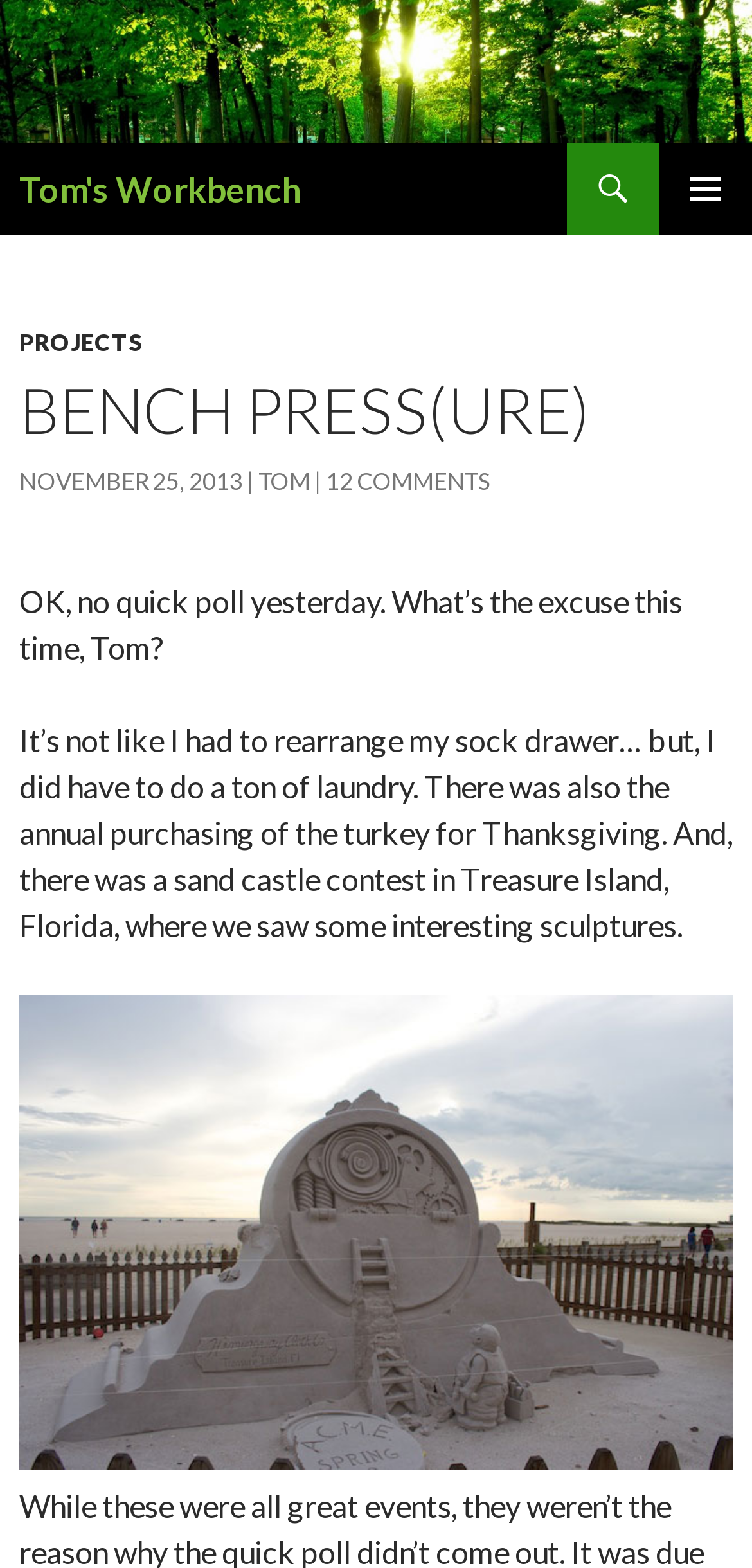What is the location of the sand castle contest?
Use the information from the screenshot to give a comprehensive response to the question.

The answer can be found in the text 'And, there was a sand castle contest in Treasure Island, Florida, where we saw some interesting sculptures.' with bounding box coordinates [0.026, 0.46, 0.974, 0.601] in the main content section of the webpage.